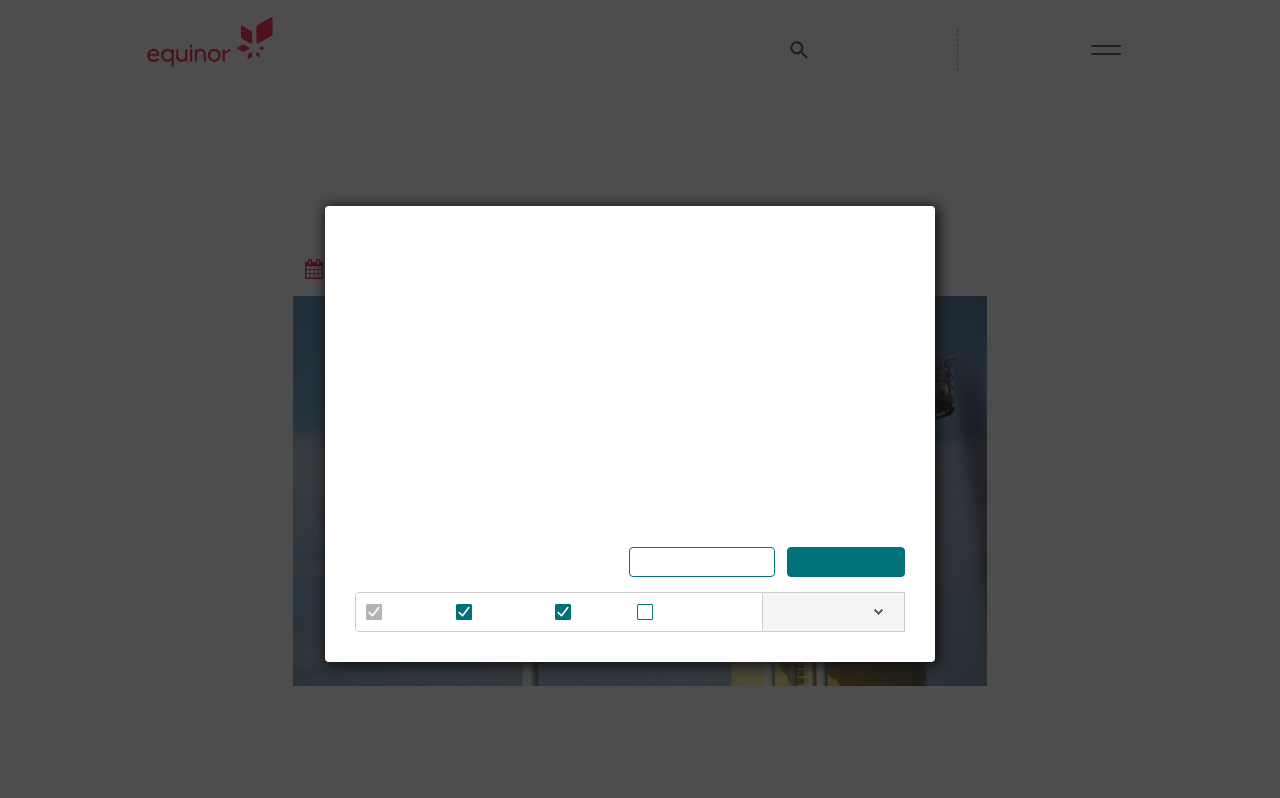Identify the bounding box of the UI element described as follows: "Show details". Provide the coordinates as four float numbers in the range of 0 to 1 [left, top, right, bottom].

[0.604, 0.757, 0.694, 0.777]